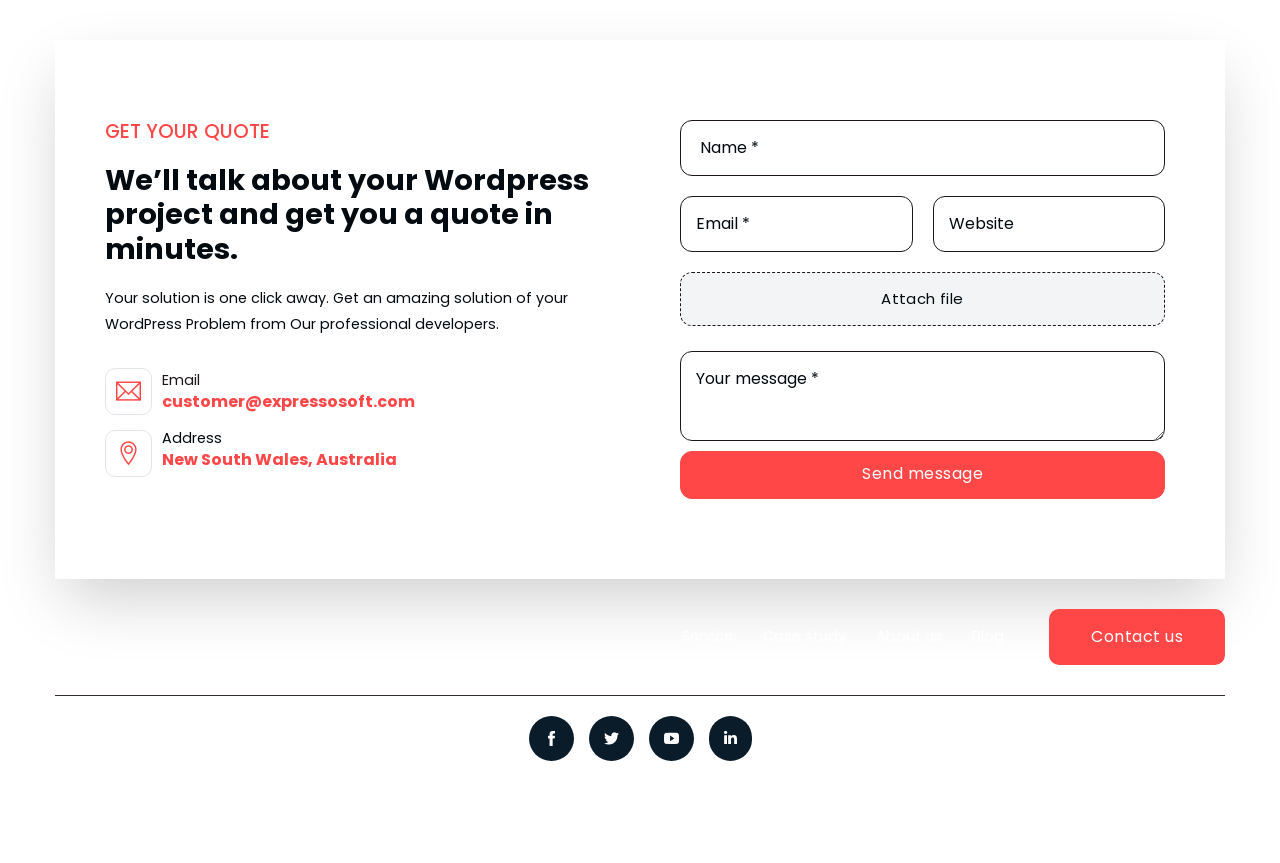What is the purpose of the 'Attach file' button?
Please respond to the question with a detailed and well-explained answer.

The 'Attach file' button is located next to a textbox with a label 'Message'. It is likely that the button is used to upload a file related to the message being sent, possibly to provide additional context or information.